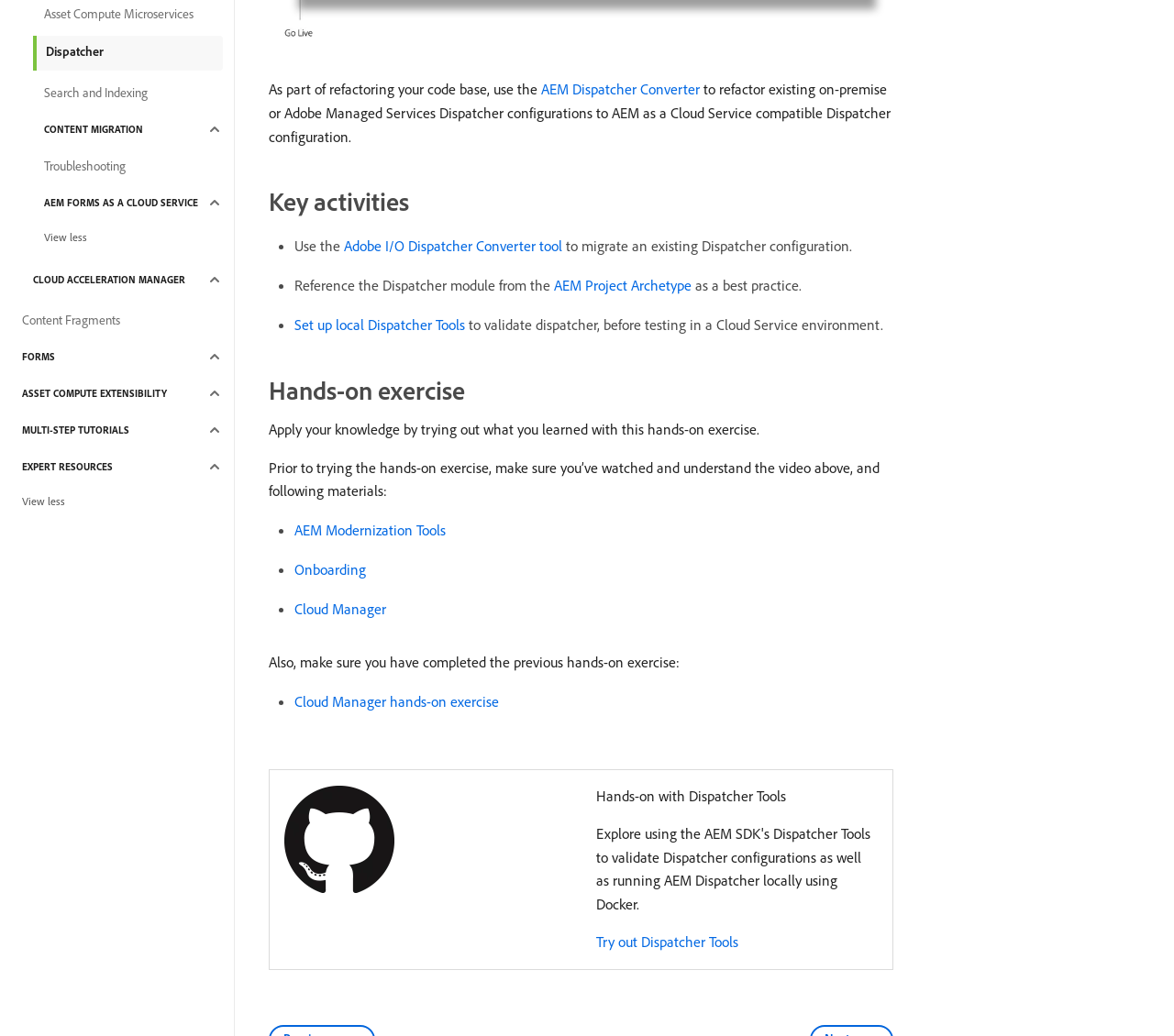Analyze the image and give a detailed response to the question:
What is the purpose of the Dispatcher module?

The Dispatcher module is used to validate Dispatcher configurations, as well as running AEM Dispatcher locally using Docker, as described in the webpage.